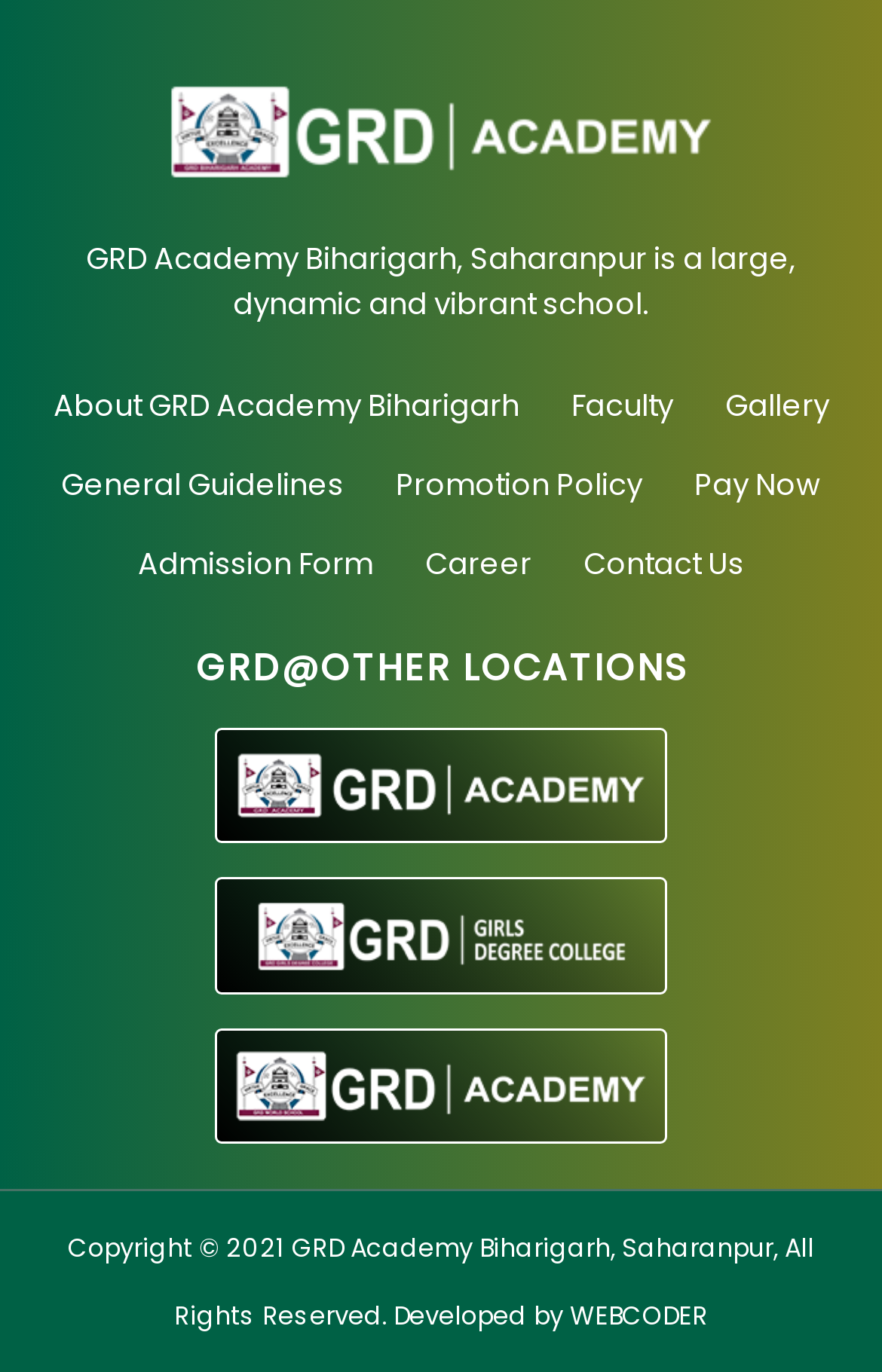Who developed the website?
Offer a detailed and full explanation in response to the question.

The developer of the website is mentioned in the link element with the text 'WEBCODER' at the bottom of the webpage.